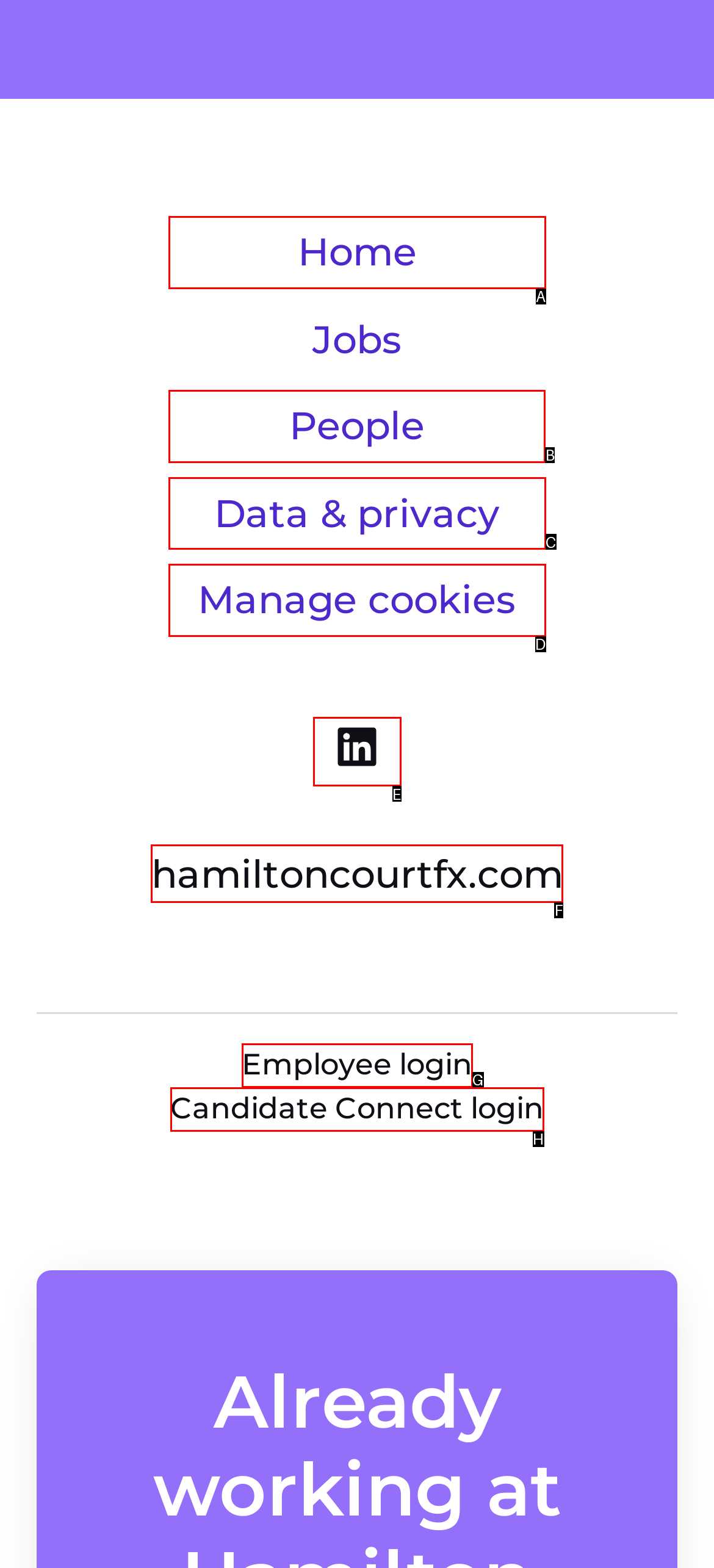Choose the HTML element that needs to be clicked for the given task: browse people Respond by giving the letter of the chosen option.

B